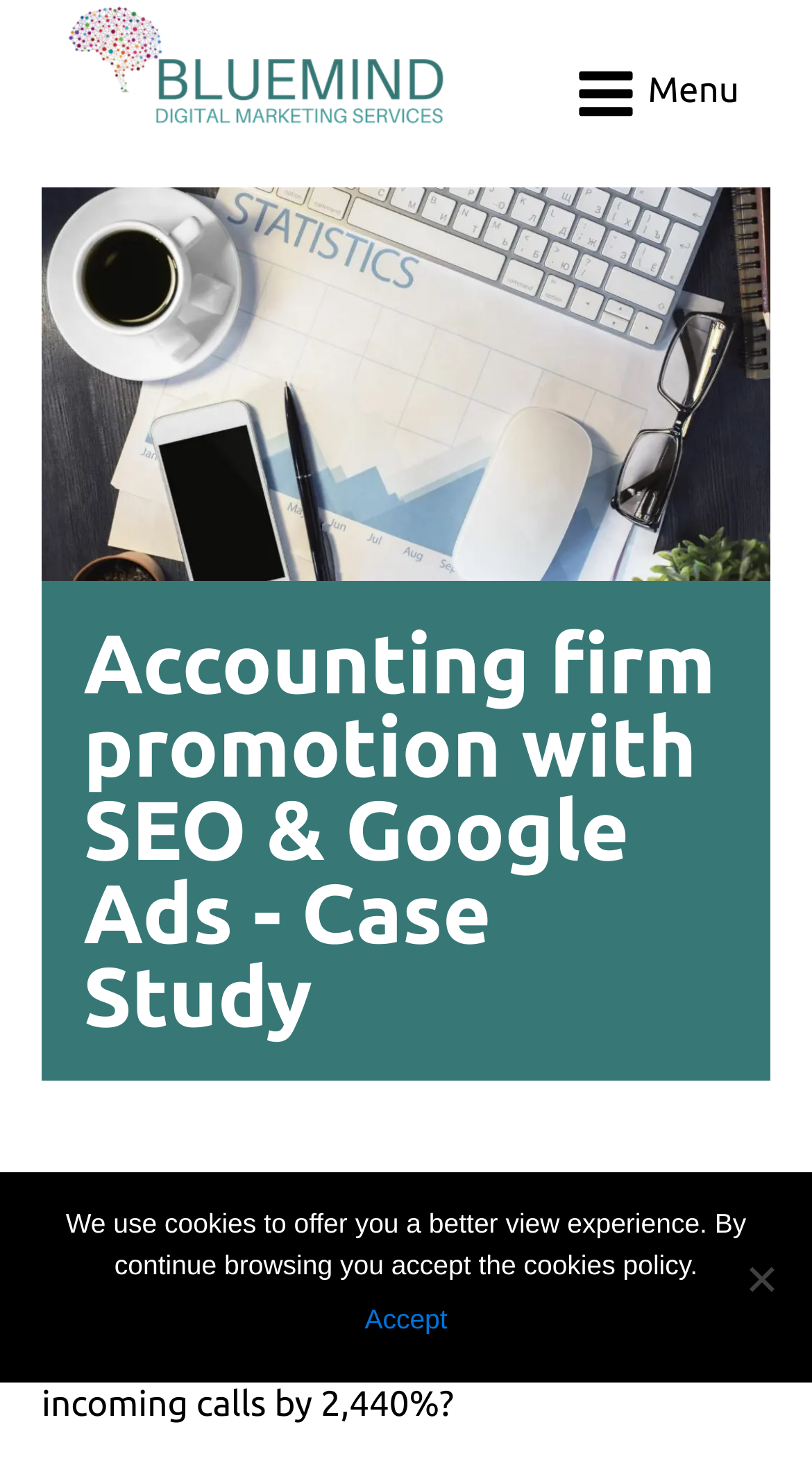Create a detailed description of the webpage's content and layout.

The webpage is about a success story of digital marketing services for an accounting firm, specifically promoting the company with SEO and Google Ads. 

At the top left corner, there is a logo link, accompanied by an image of the same logo. To the right of the logo, there is a menu button labeled "Menu". Next to the menu button, there is an SVG element displaying a set of bars. 

The main heading, "Accounting firm promotion with SEO & Google Ads - Case Study", is prominently displayed across the top of the page, spanning almost the entire width. 

Below the heading, there is a section that describes how the company helped an accounting firm increase its organic traffic, new users, and incoming calls. This section starts with the text "How did we help an" followed by a link to "accounting firm", and then continues with the details of the achievements. 

At the bottom of the page, there is a cookie notice dialog box that is not currently in focus. The dialog box informs users that the website uses cookies to offer a better viewing experience and provides options to either accept the cookies policy or decline.